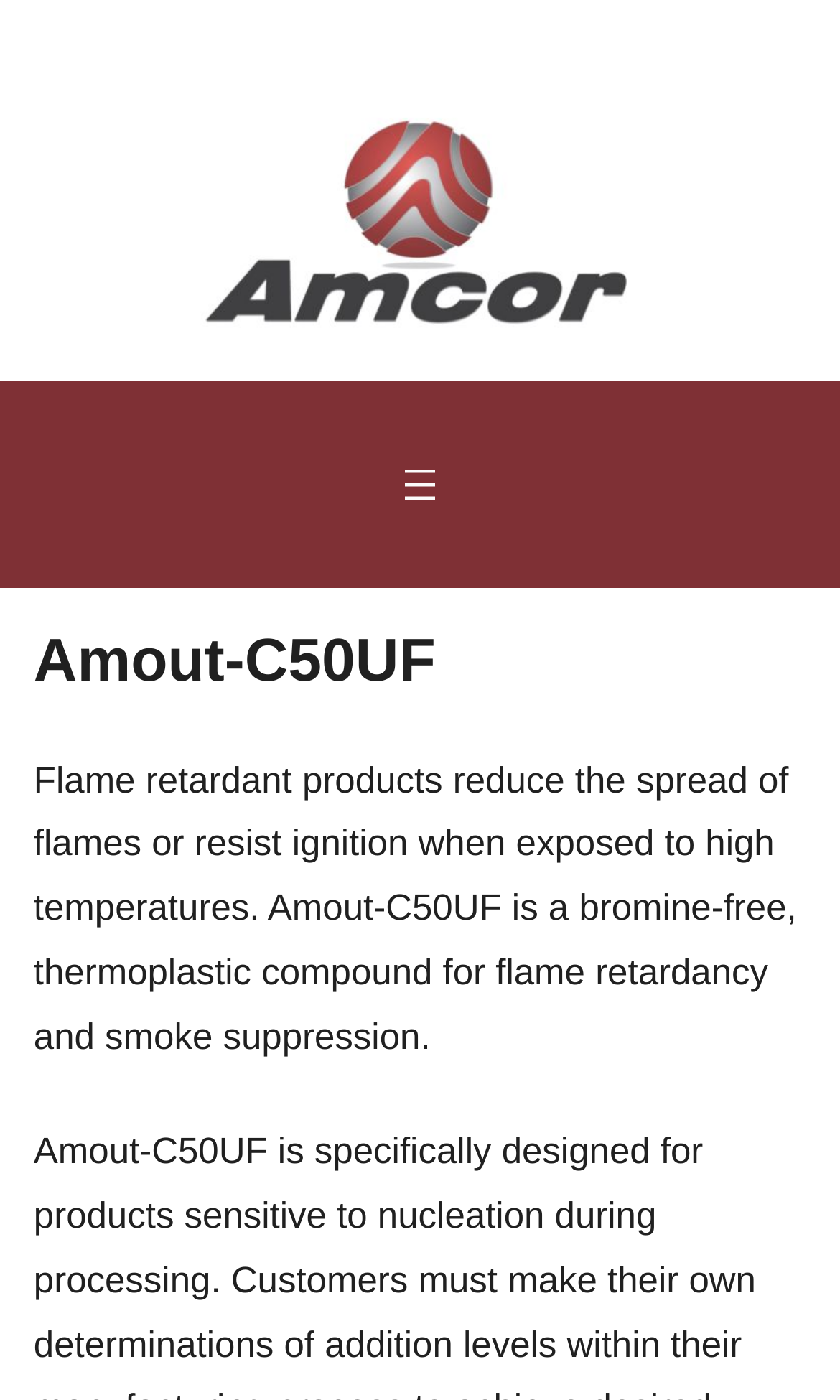Determine the bounding box of the UI element mentioned here: "aria-label="Open menu"". The coordinates must be in the format [left, top, right, bottom] with values ranging from 0 to 1.

[0.469, 0.328, 0.531, 0.365]